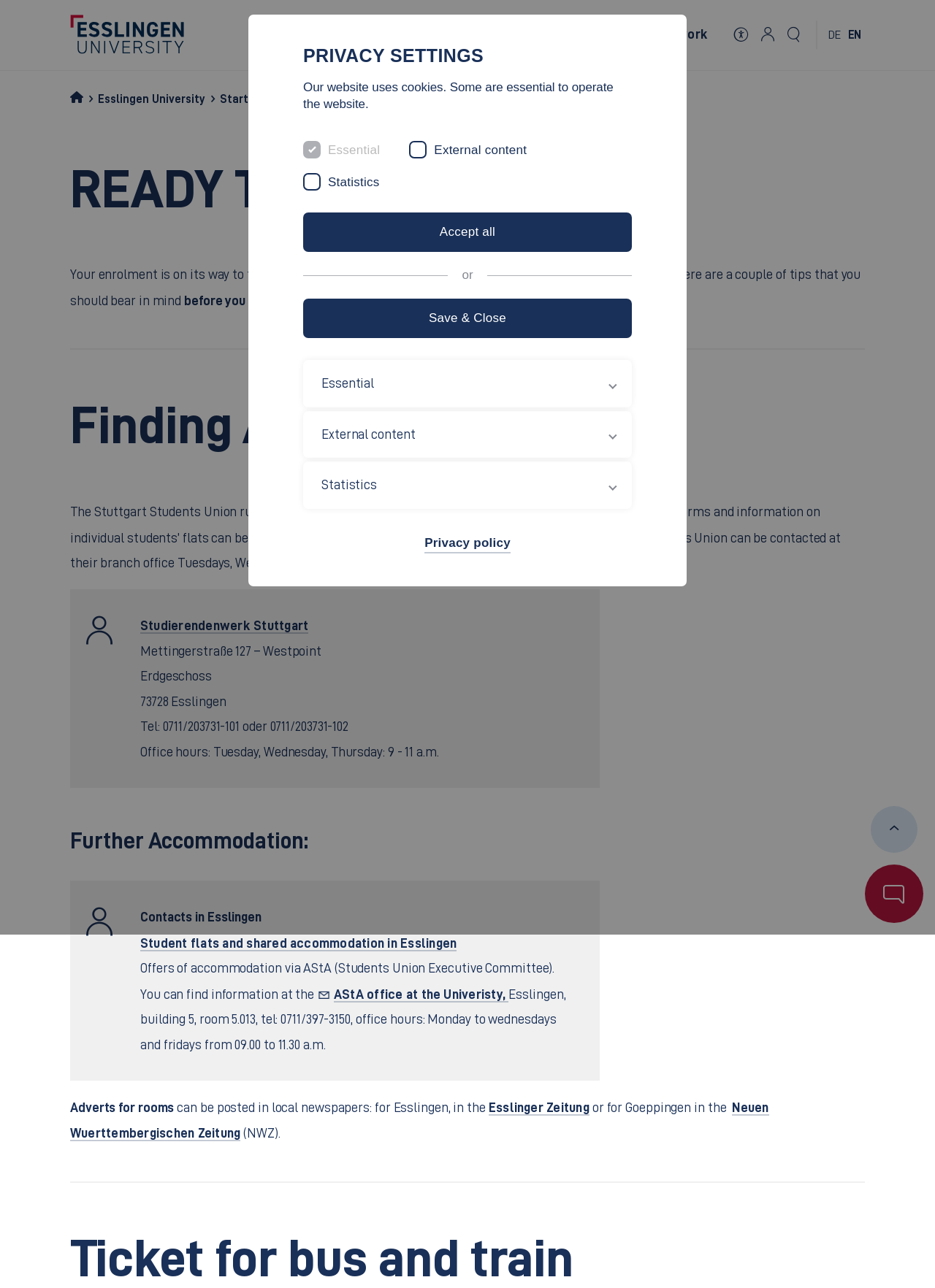Respond concisely with one word or phrase to the following query:
What is the purpose of the Stuttgart Students Union?

Student accommodation